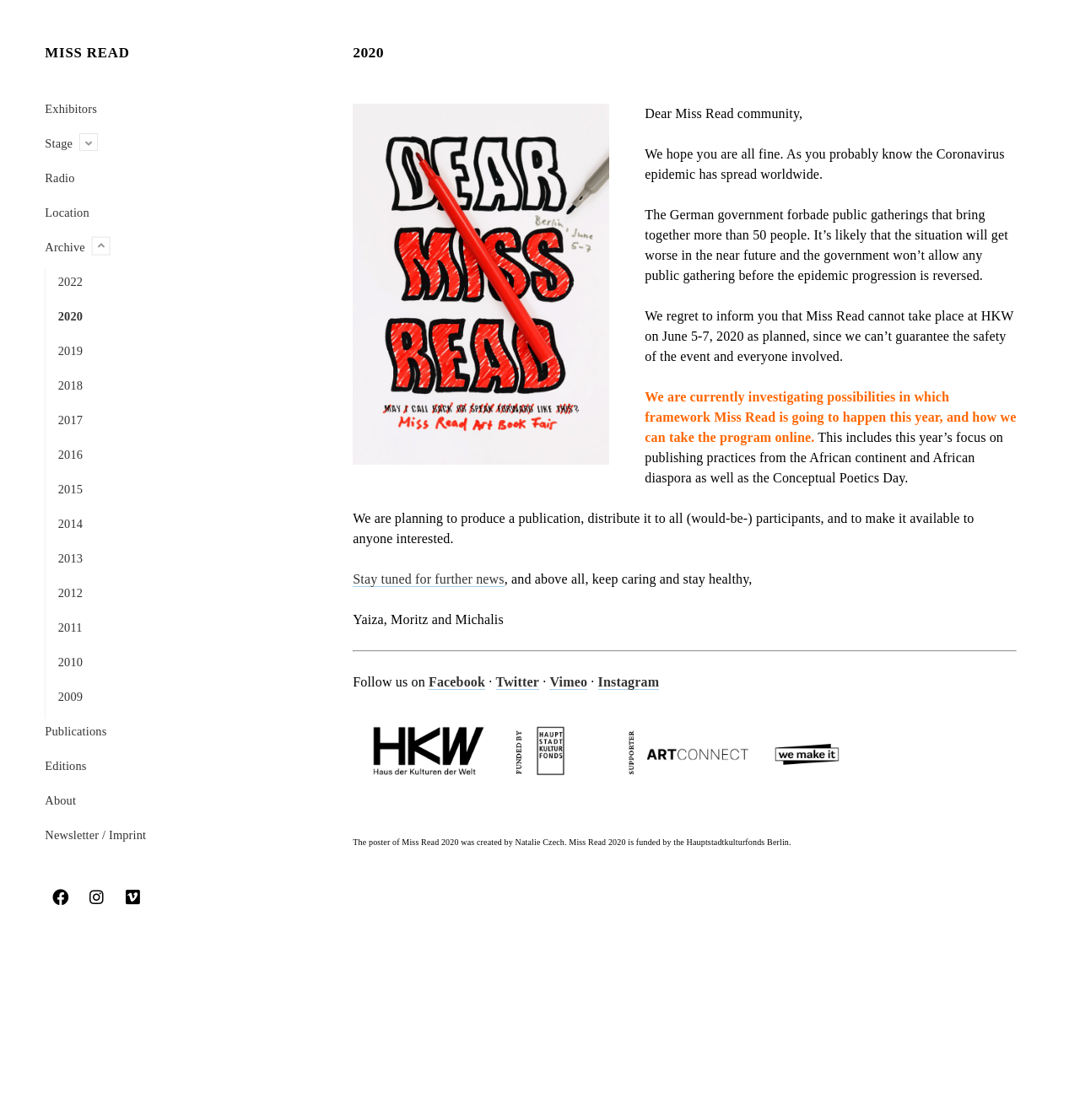Indicate the bounding box coordinates of the element that must be clicked to execute the instruction: "Follow Miss Read on Facebook". The coordinates should be given as four float numbers between 0 and 1, i.e., [left, top, right, bottom].

[0.042, 0.788, 0.07, 0.815]